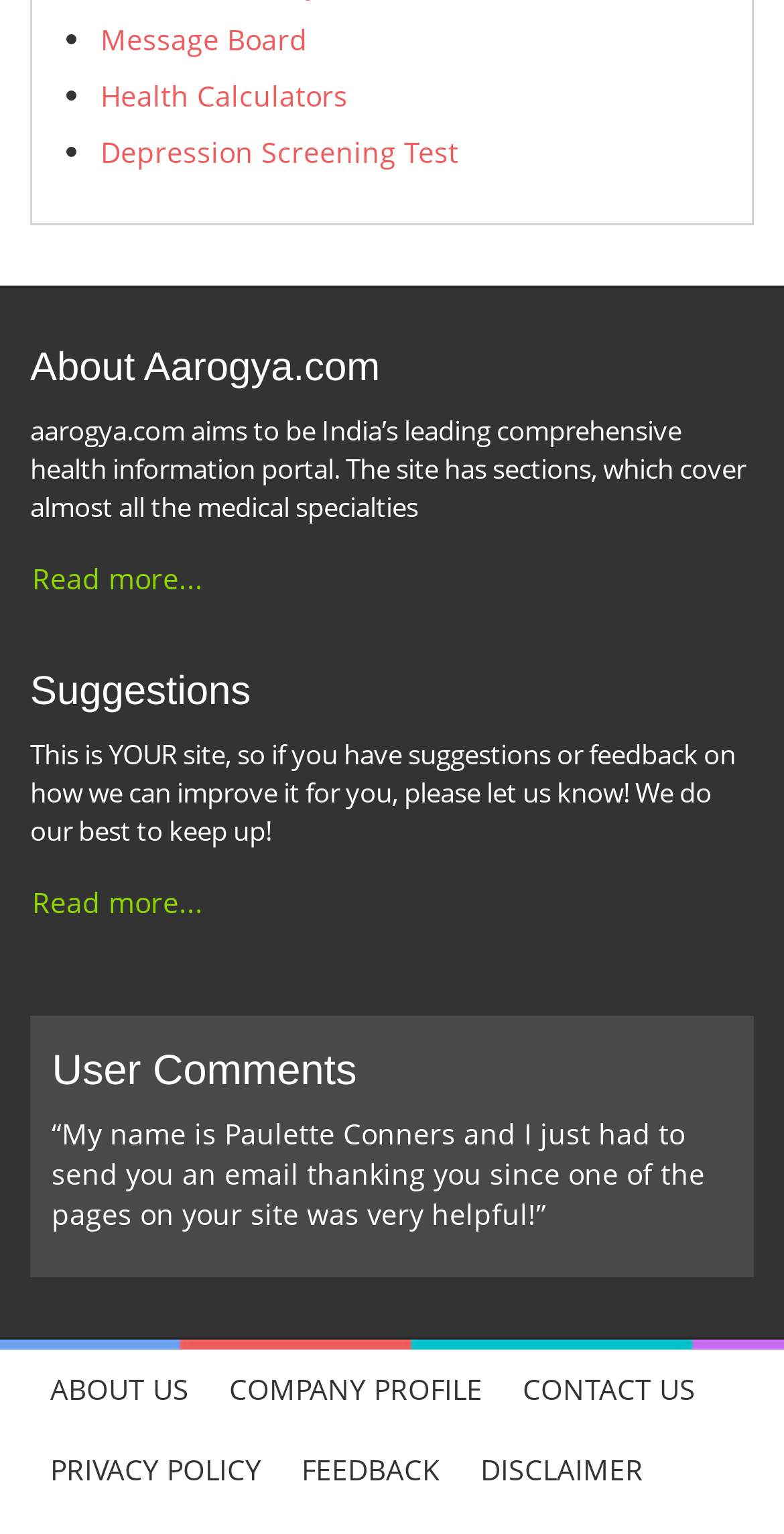What is the purpose of aarogya.com?
Using the screenshot, give a one-word or short phrase answer.

India’s leading comprehensive health information portal